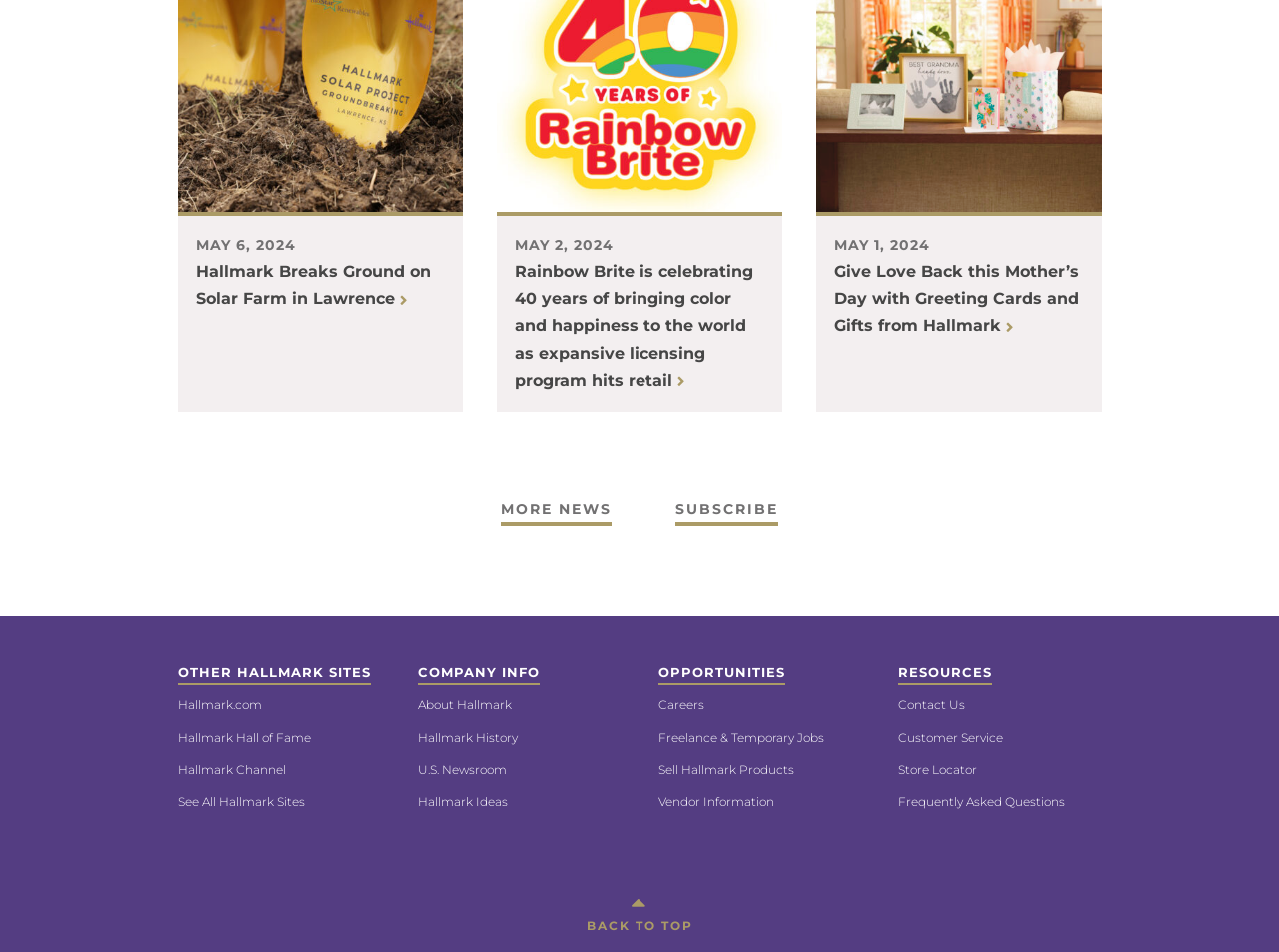What is the category of links below 'OTHER HALLMARK SITES'?
Could you answer the question in a detailed manner, providing as much information as possible?

The category of links below 'OTHER HALLMARK SITES' is Hallmark websites because the links 'Hallmark.com', 'Hallmark Hall of Fame', 'Hallmark Channel', and 'See All Hallmark Sites' are all related to Hallmark and are grouped under this category.